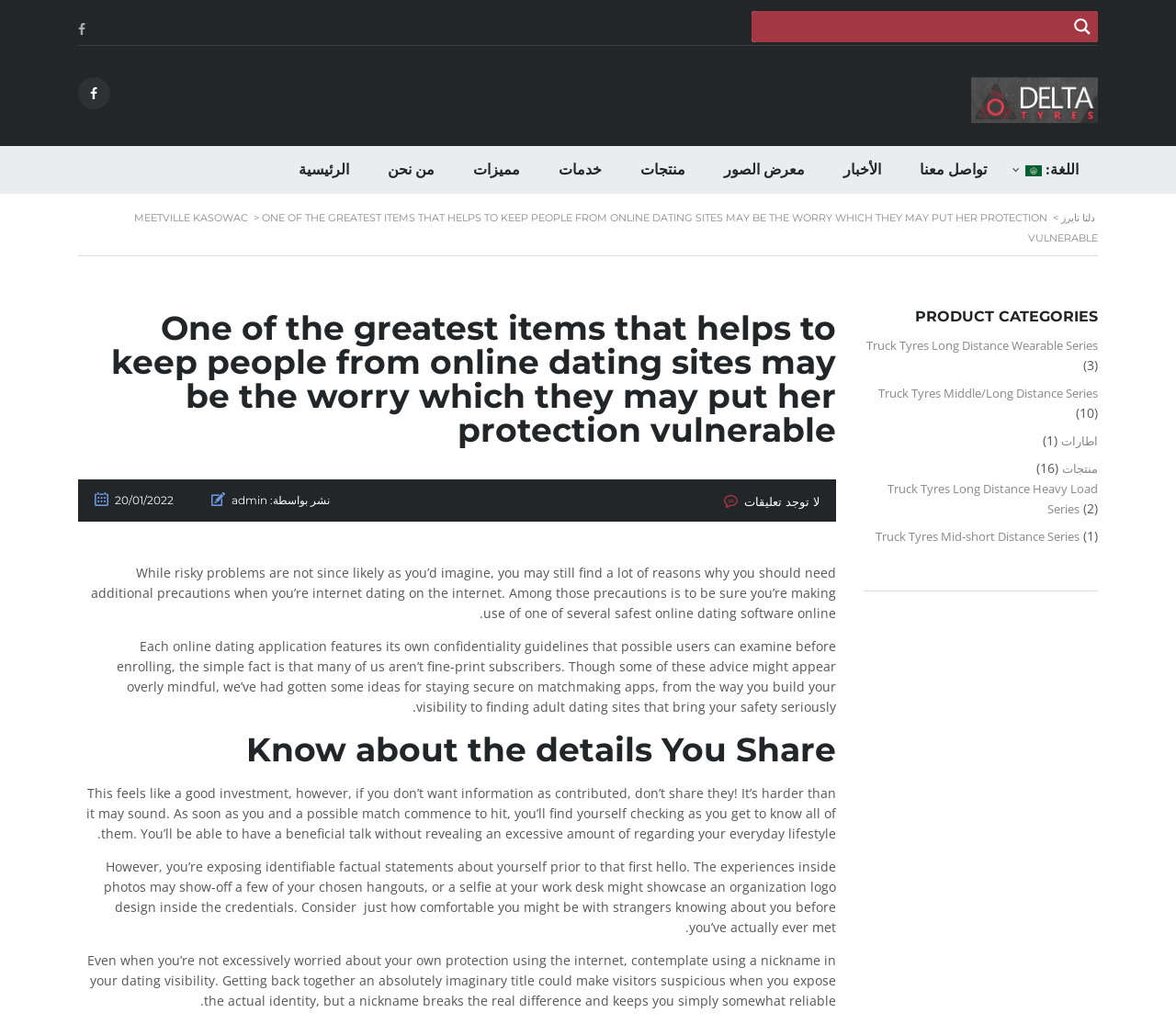Identify the bounding box for the UI element described as: "دلتا تايرز". The coordinates should be four float numbers between 0 and 1, i.e., [left, top, right, bottom].

[0.902, 0.206, 0.931, 0.219]